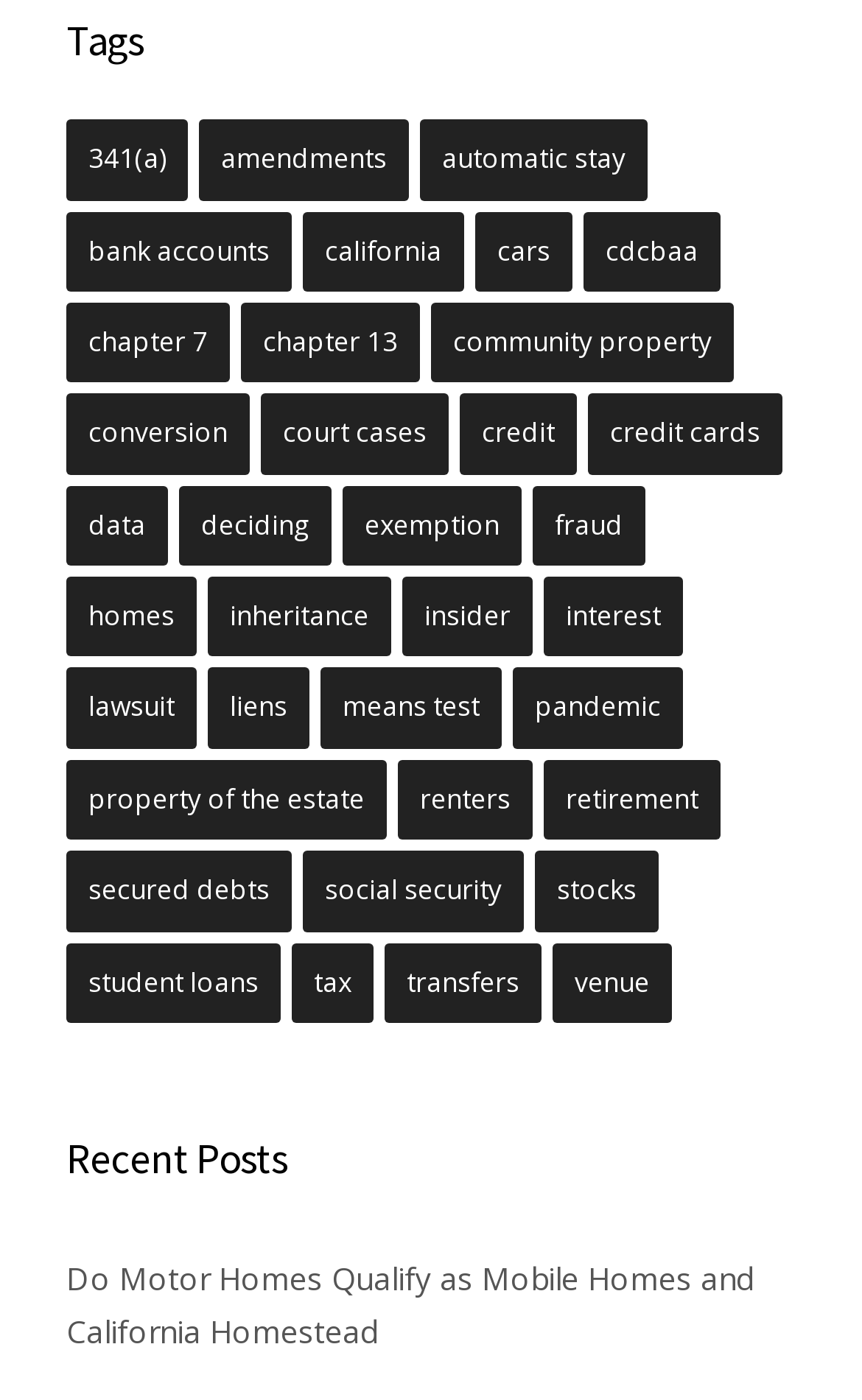Using details from the image, please answer the following question comprehensively:
How many items are related to 'california'?

The link 'california (16 items)' indicates that there are 16 items related to California on the webpage.